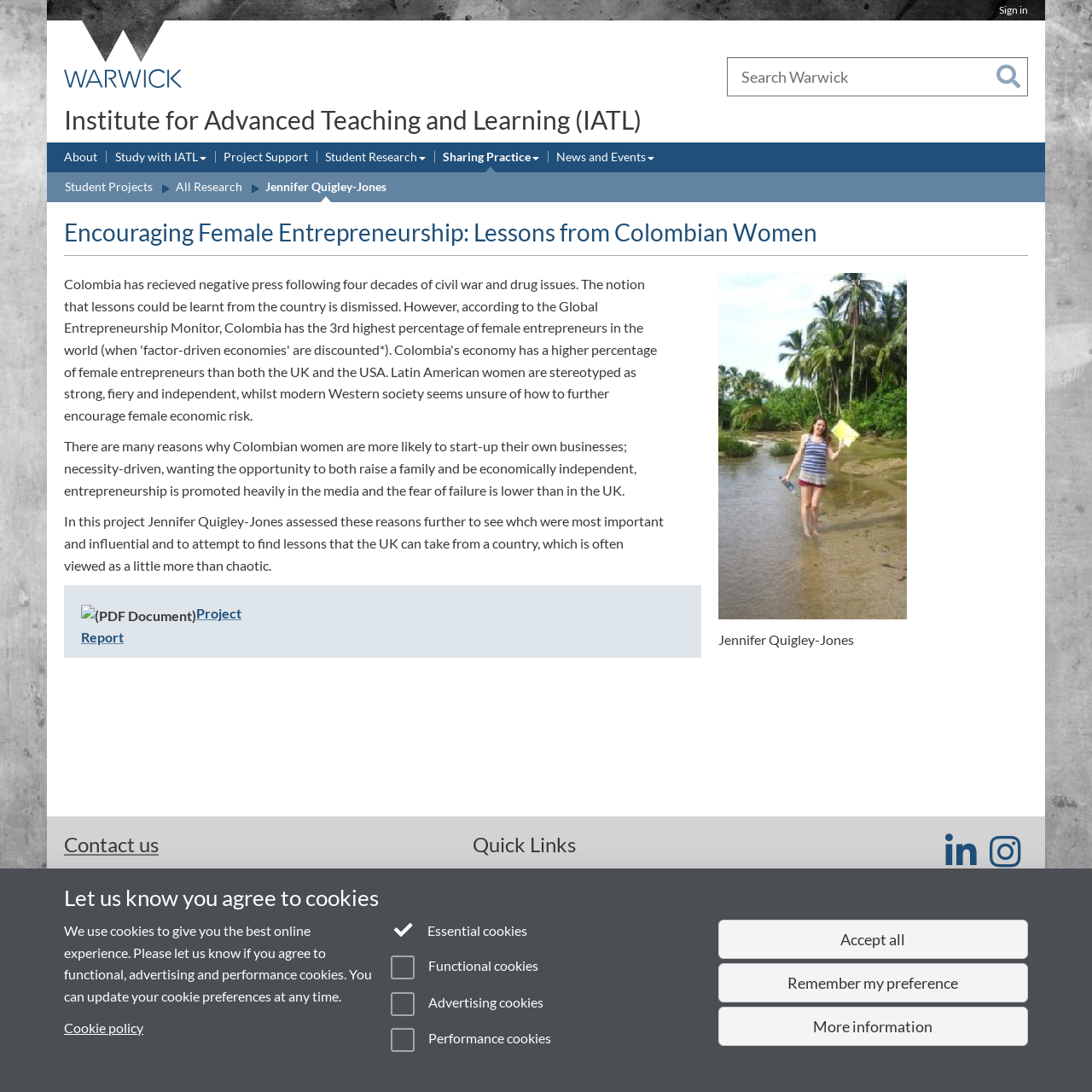What is the contact phone number?
Look at the image and respond with a one-word or short phrase answer.

024 761 50377